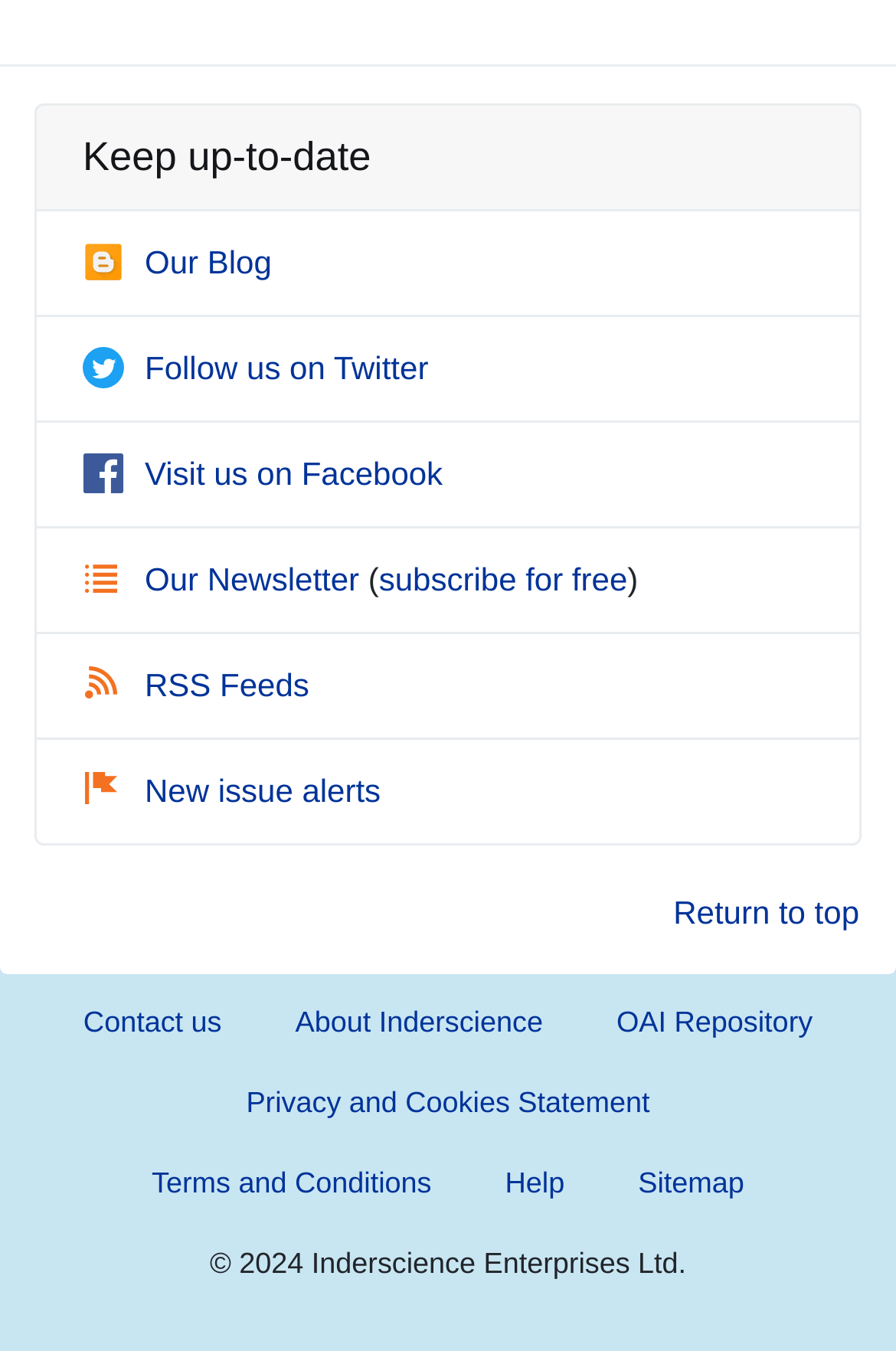With reference to the screenshot, provide a detailed response to the question below:
What is the purpose of the 'Contact us' link?

The 'Contact us' link is used to provide users with a way to get in touch with the website's administrators or owners, likely to ask questions, provide feedback, or request information.